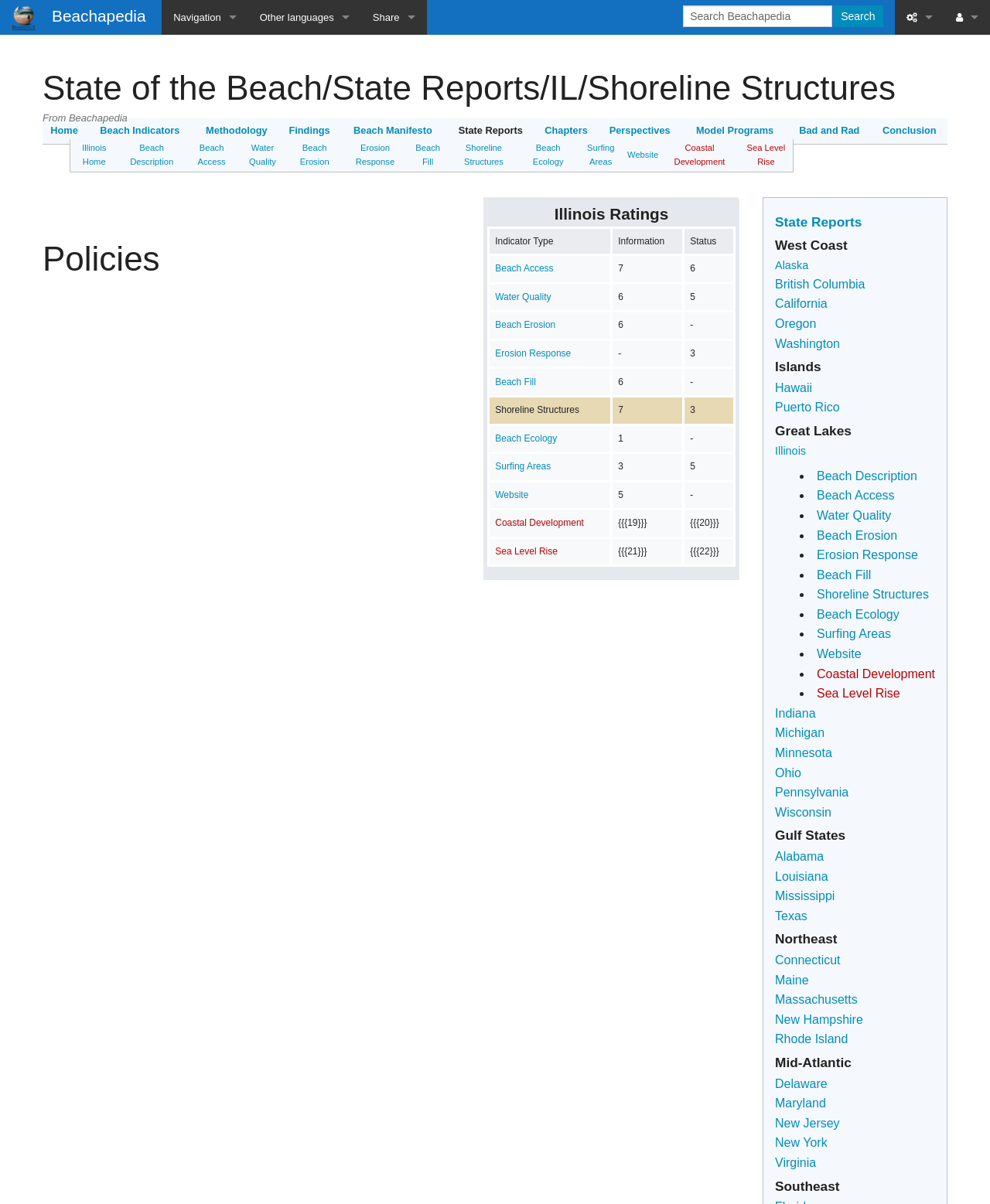Identify the text that serves as the heading for the webpage and generate it.

State of the Beach/State Reports/IL/Shoreline Structures